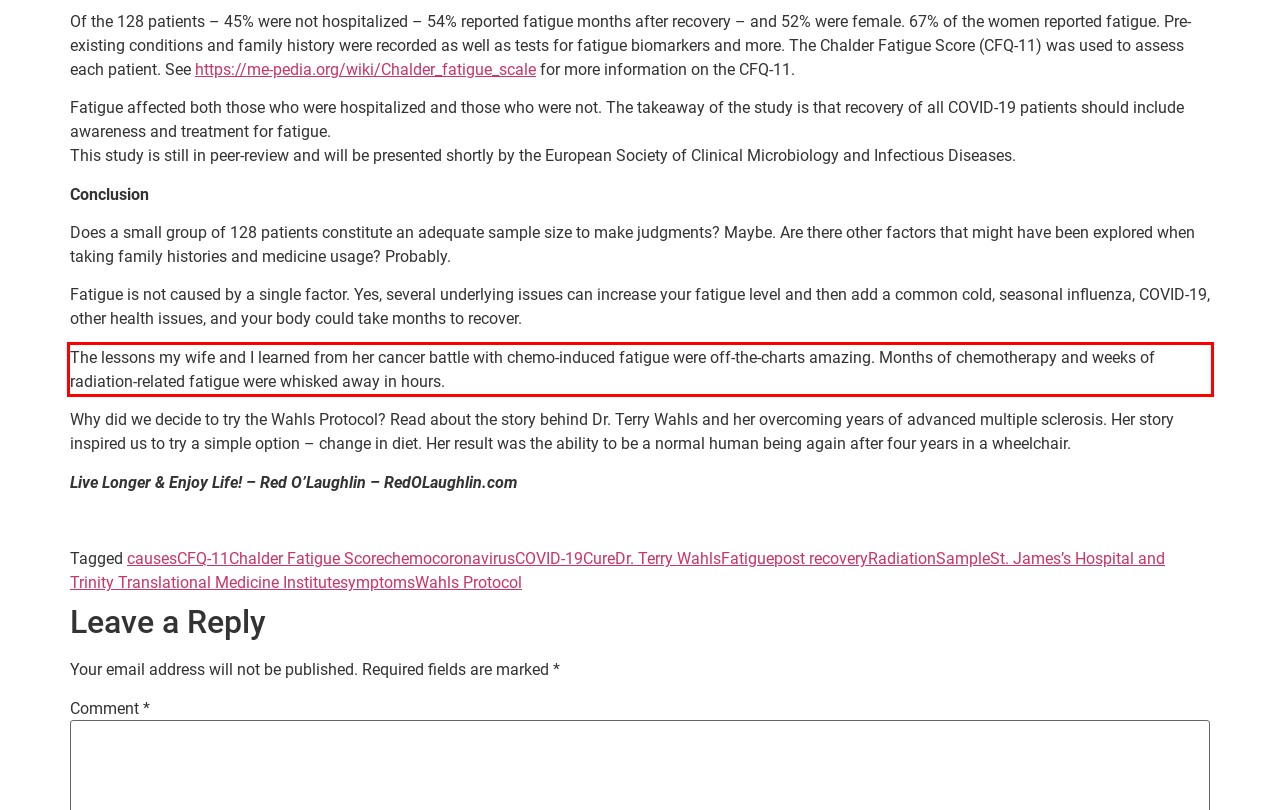Please extract the text content within the red bounding box on the webpage screenshot using OCR.

The lessons my wife and I learned from her cancer battle with chemo-induced fatigue were off-the-charts amazing. Months of chemotherapy and weeks of radiation-related fatigue were whisked away in hours.